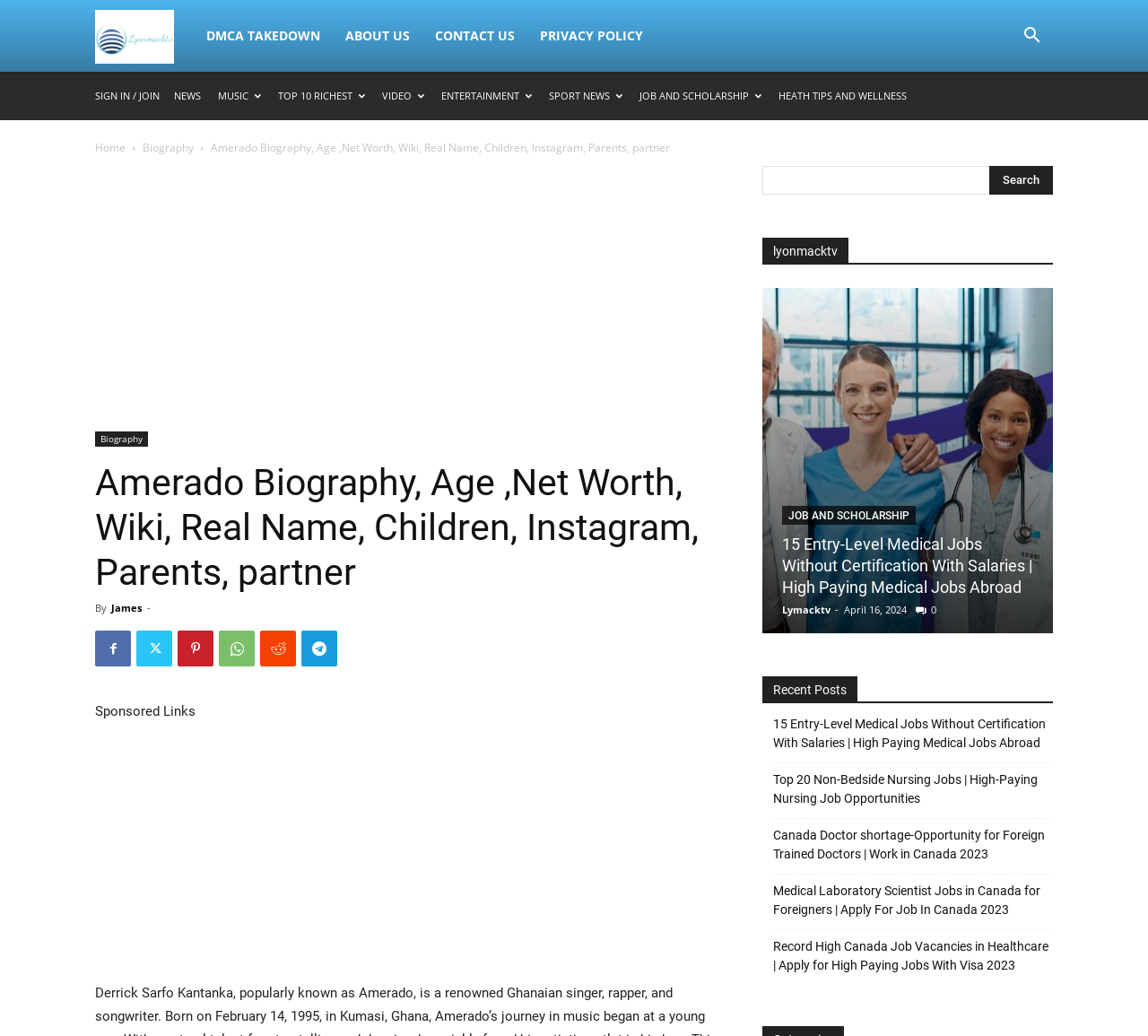Pinpoint the bounding box coordinates of the element that must be clicked to accomplish the following instruction: "Click the 'NEWS' link". The coordinates should be in the format of four float numbers between 0 and 1, i.e., [left, top, right, bottom].

[0.152, 0.086, 0.175, 0.099]